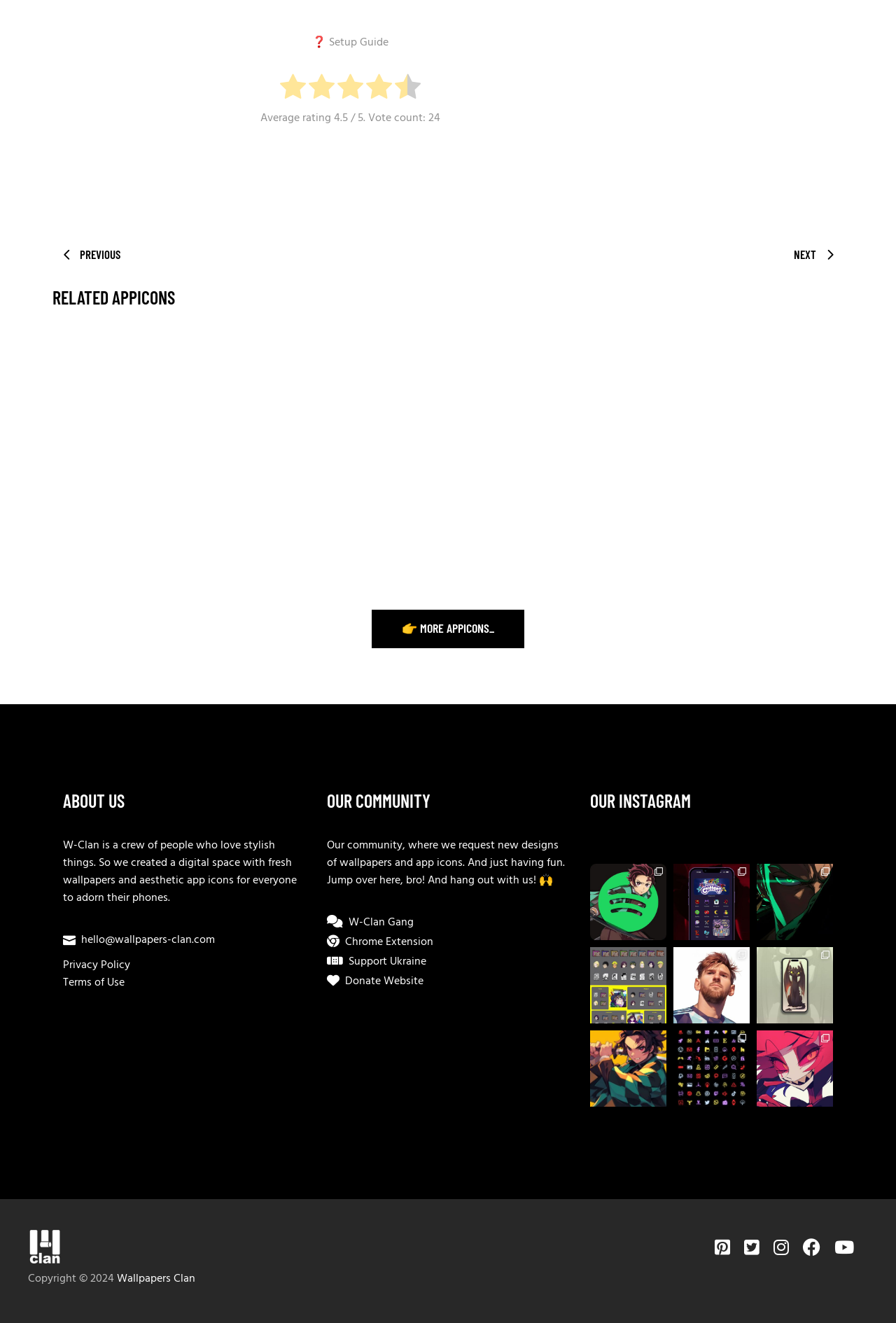Analyze the image and answer the question with as much detail as possible: 
What is the text on the 'About Us' heading?

The 'About Us' section has a heading with the text 'ABOUT US'.